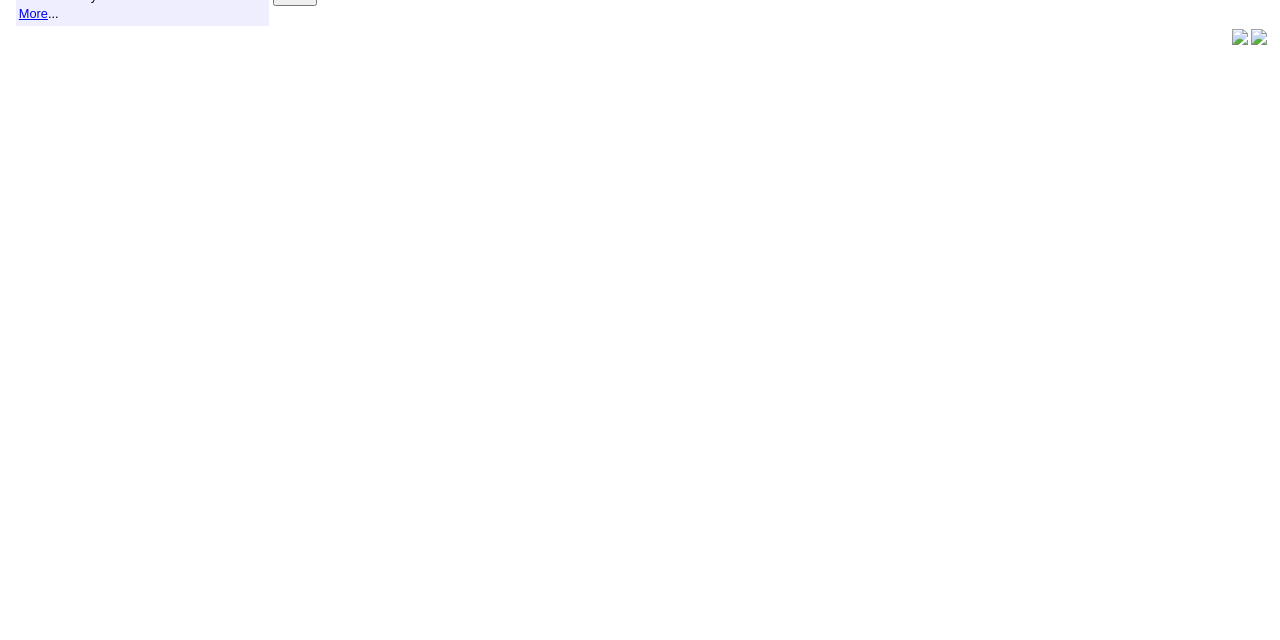Given the description "More", provide the bounding box coordinates of the corresponding UI element.

[0.015, 0.01, 0.037, 0.033]